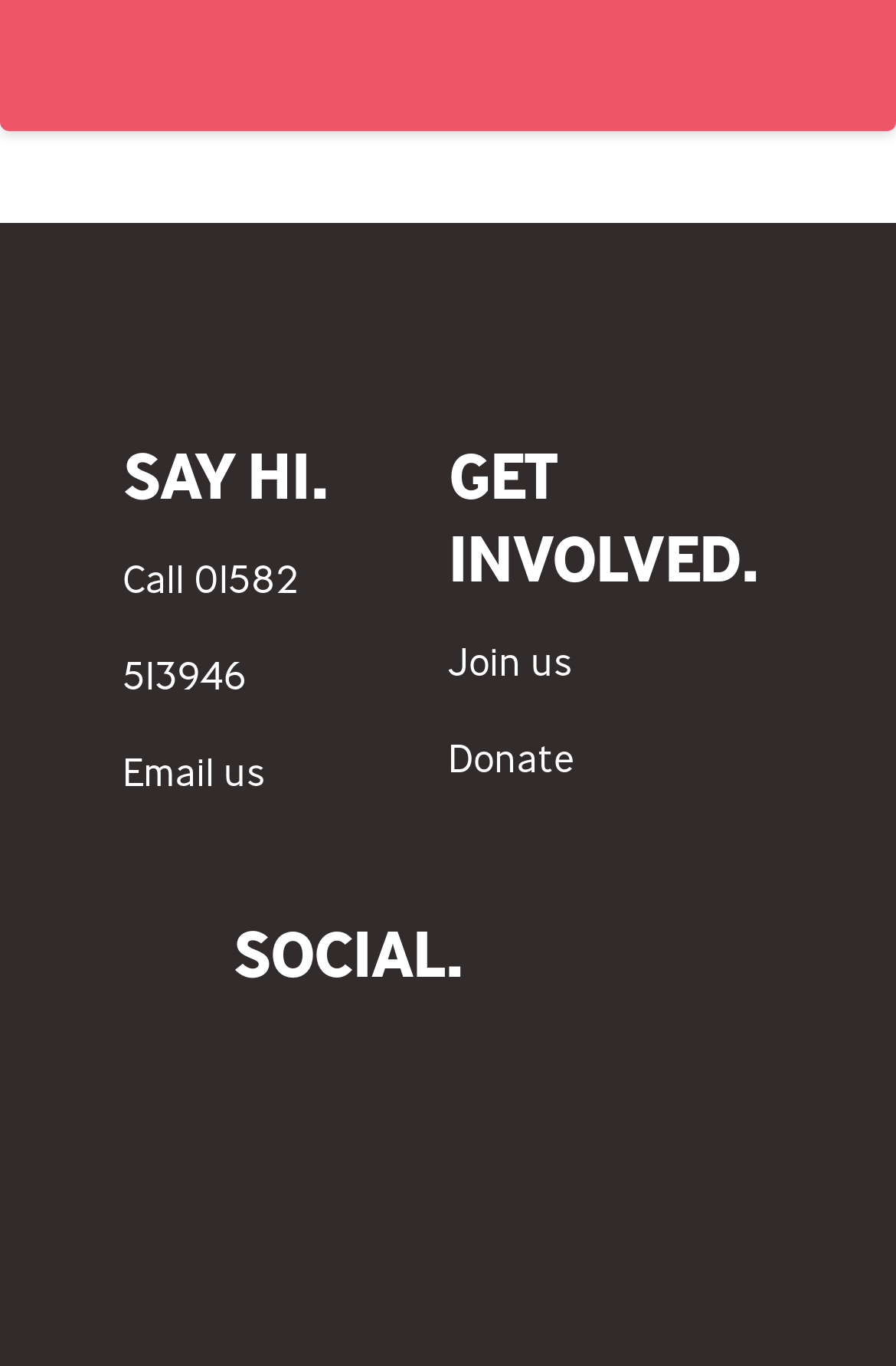Using the information in the image, give a detailed answer to the following question: What is the email option for?

The 'Email us' link is placed under the 'SAY HI.' heading, suggesting that it's an option to contact the organization via email.